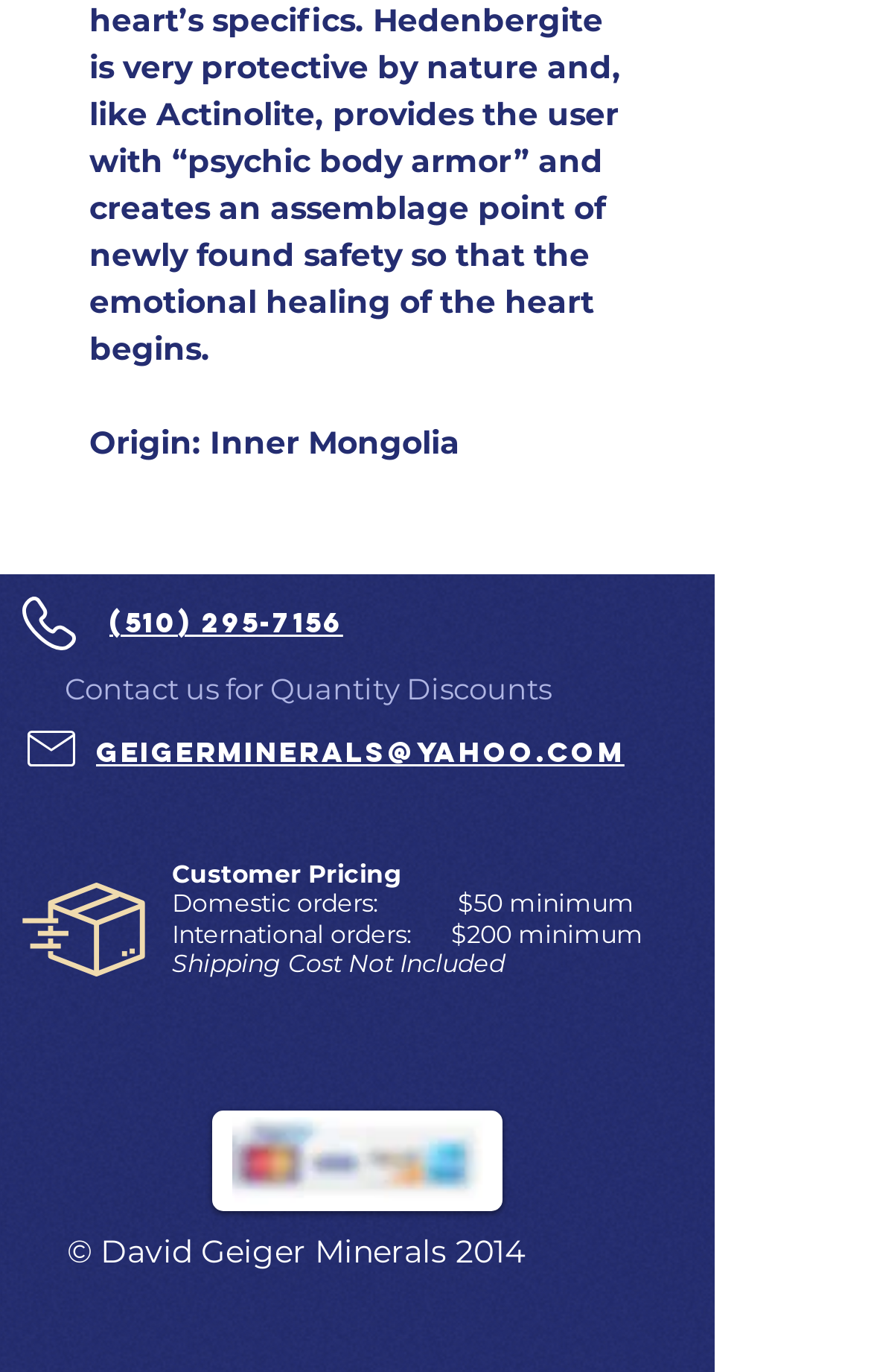Can you give a detailed response to the following question using the information from the image? What is the origin of the minerals?

The answer can be found in the static text element 'Origin: Inner Mongolia' at the top of the webpage, which suggests that the minerals originate from Inner Mongolia.